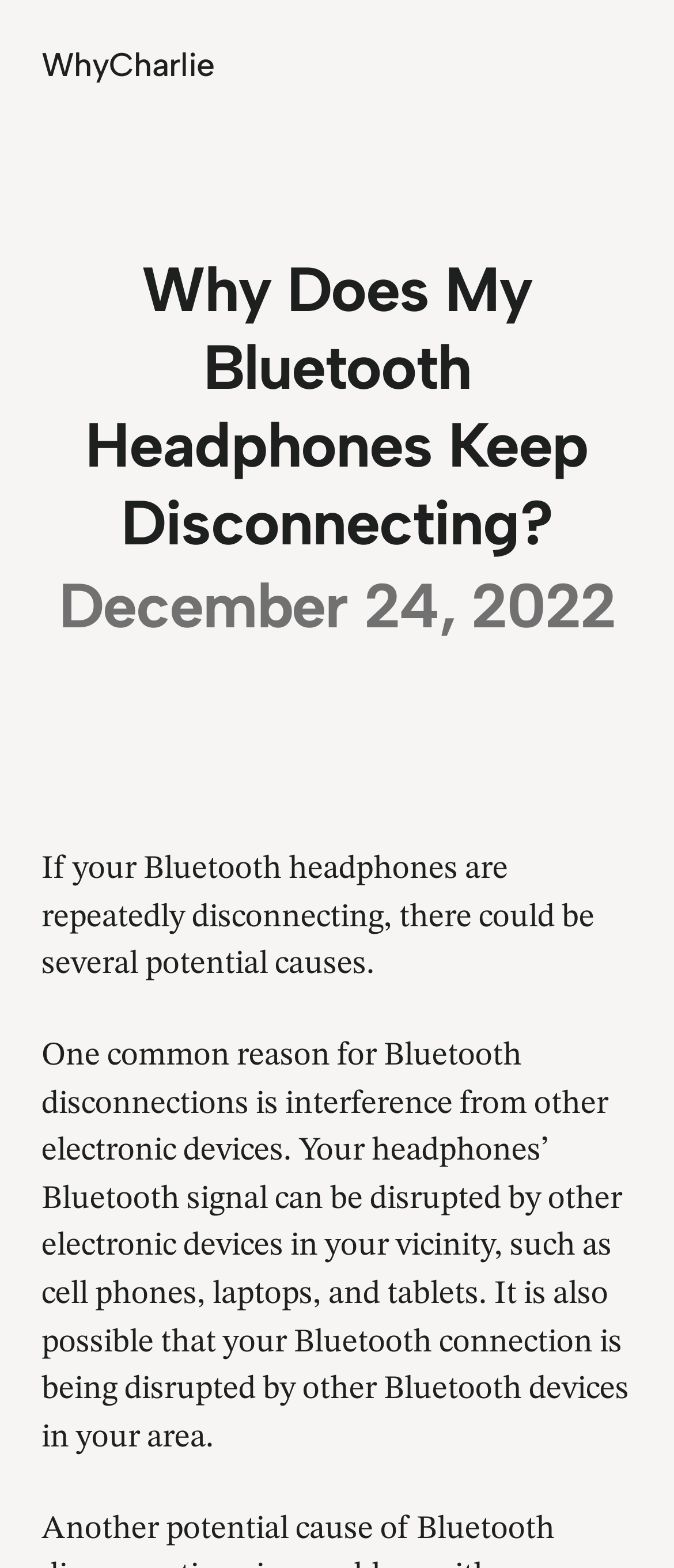Predict the bounding box for the UI component with the following description: "WhyCharlie".

[0.062, 0.029, 0.318, 0.054]